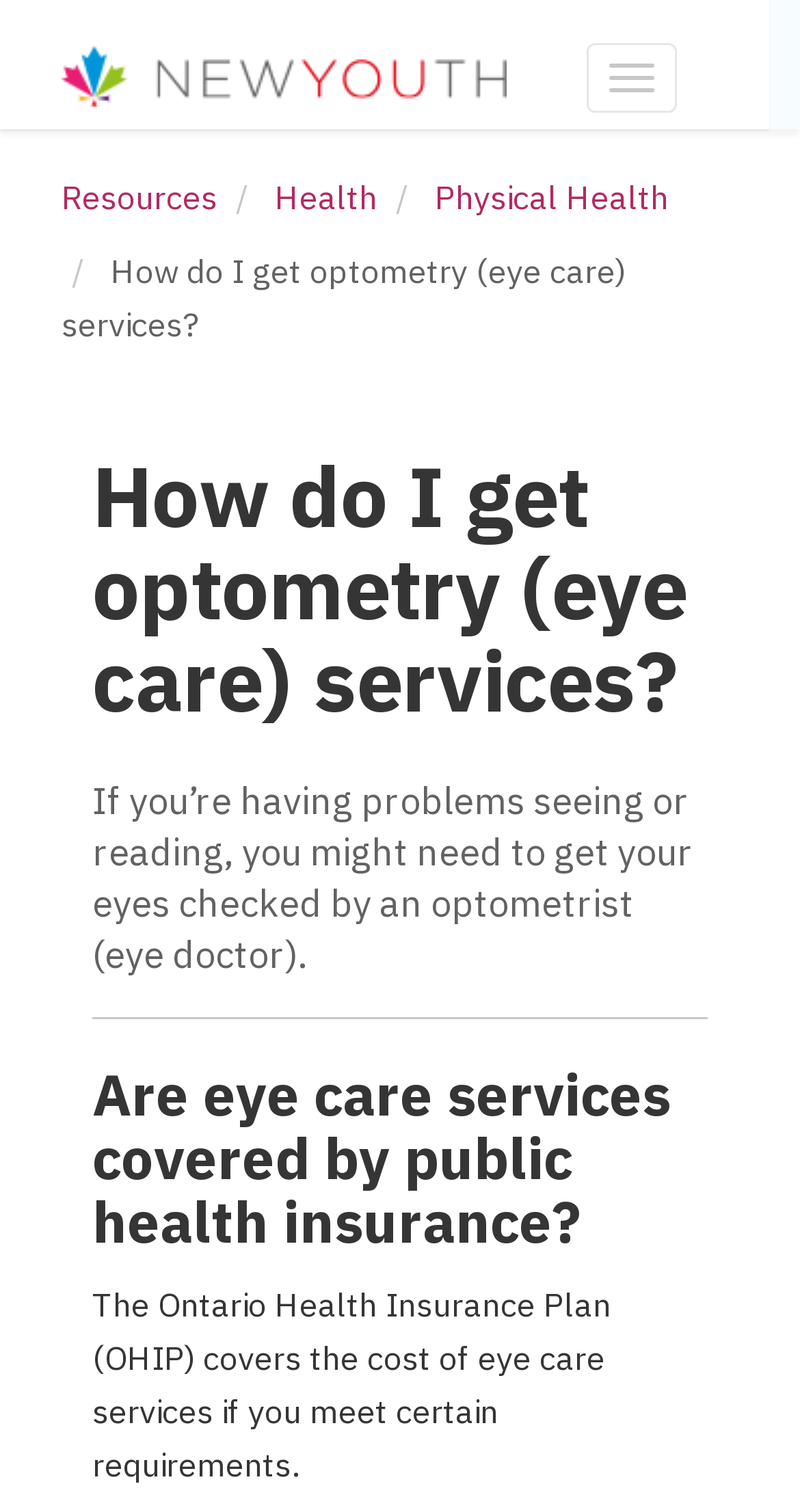Give a concise answer using one word or a phrase to the following question:
What is the purpose of visiting an optometrist?

Eye care services